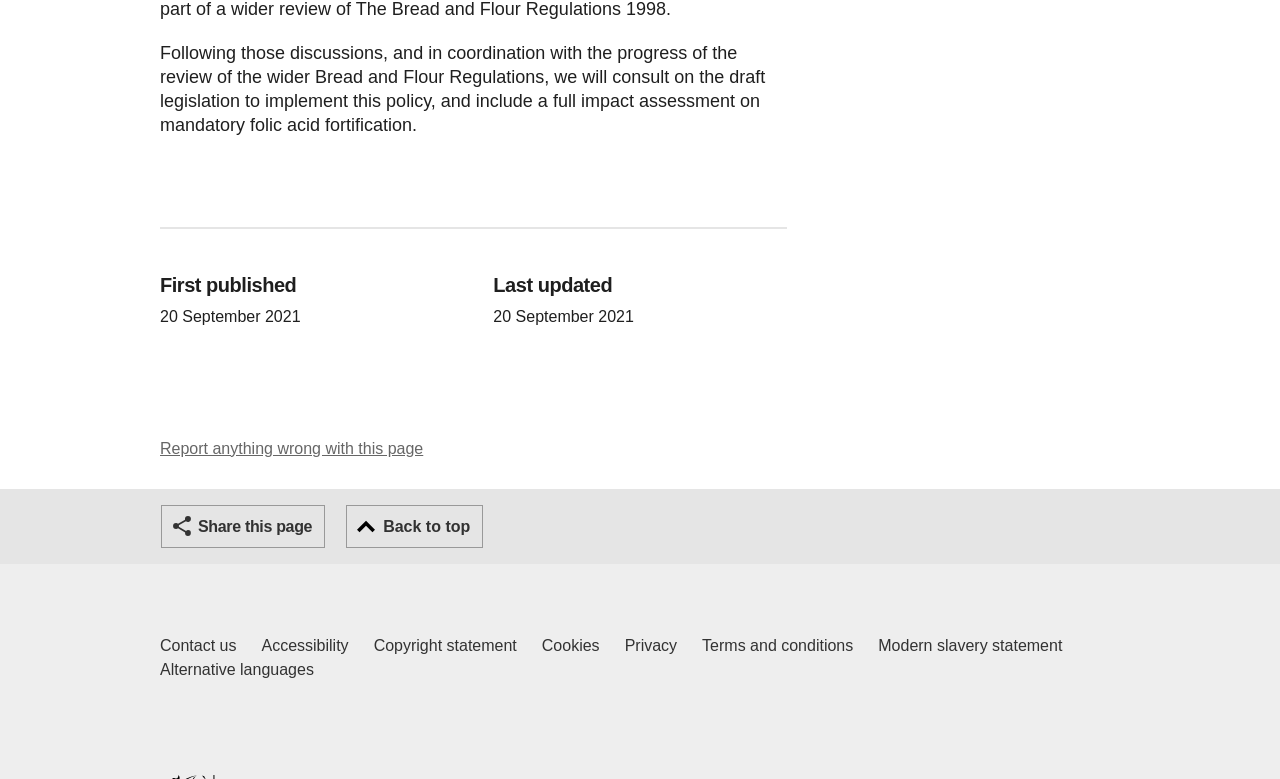Determine the bounding box coordinates of the area to click in order to meet this instruction: "View the PPC Renewables and Intrakat joint project".

None